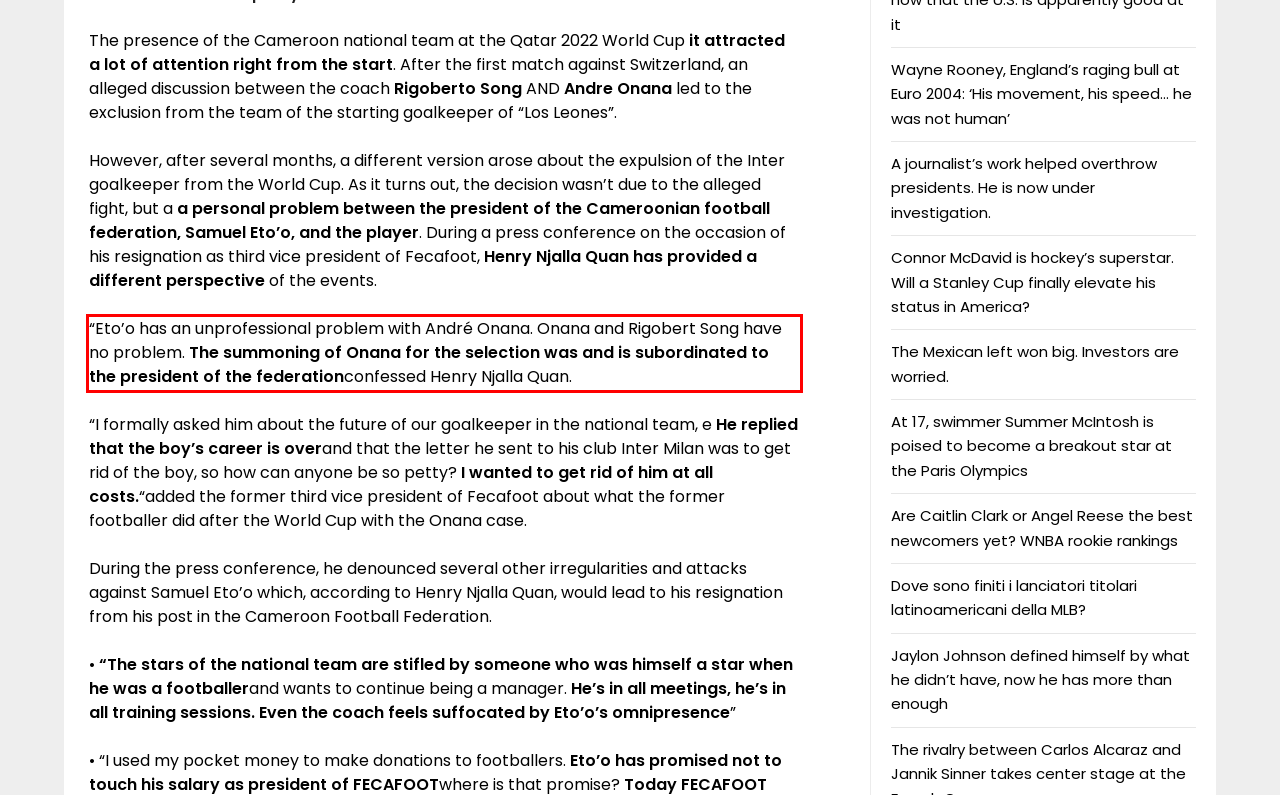Given a screenshot of a webpage, locate the red bounding box and extract the text it encloses.

“Eto’o has an unprofessional problem with André Onana. Onana and Rigobert Song have no problem. The summoning of Onana for the selection was and is subordinated to the president of the federationconfessed Henry Njalla Quan.